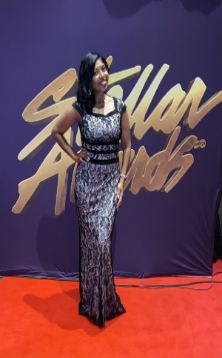Describe all elements and aspects of the image.

At the Stellar Awards, a prominent event celebrating gospel music, a elegantly dressed woman poses confidently on the red carpet against a vibrant purple backdrop featuring the iconic "Stellar Awards" logo in bold gold letters. Her stunning floor-length dress with intricate patterns exudes sophistication while highlighting the festive atmosphere of the awards show. The setting is alive with glamour, rich with cultural significance, as attendees come together to honor achievements in gospel music.